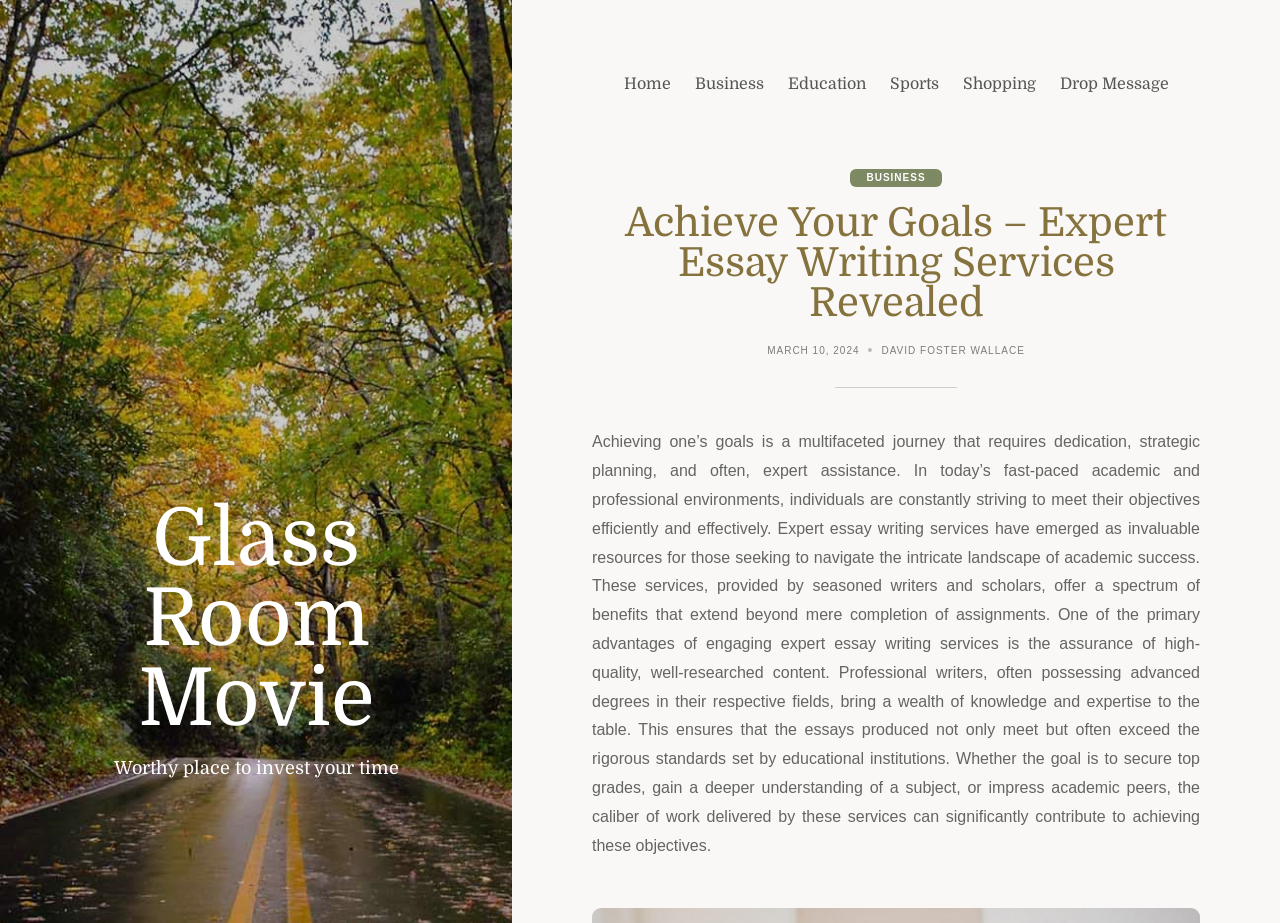What is the name of the movie?
Using the image, provide a detailed and thorough answer to the question.

The question asks for the name of the movie, which can be found in the heading element 'Glass Room Movie' at the top of the webpage.